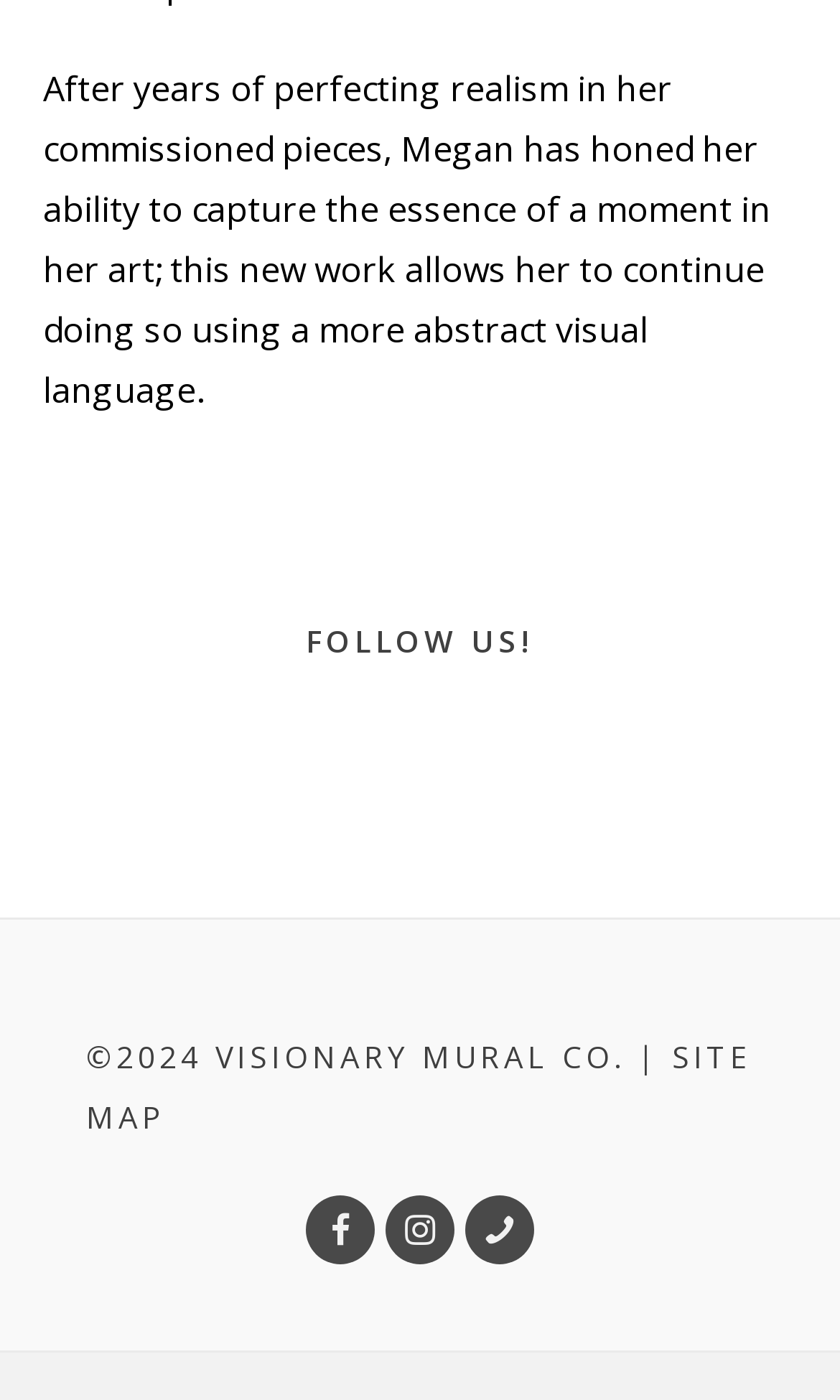What is the purpose of the buttons at the bottom?
Please look at the screenshot and answer using one word or phrase.

Unknown